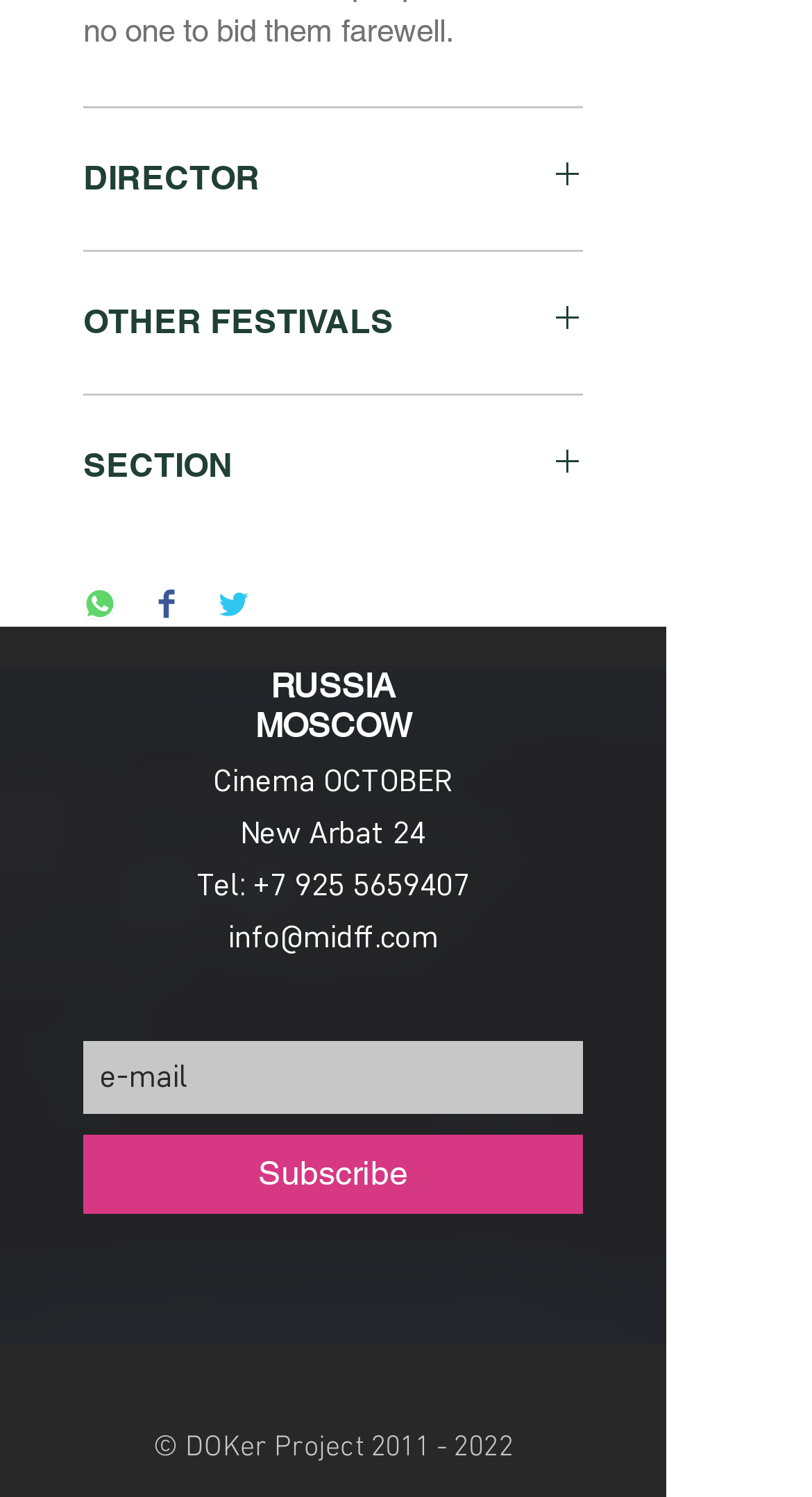Identify the bounding box coordinates of the specific part of the webpage to click to complete this instruction: "Click on DIRECTOR".

[0.103, 0.105, 0.718, 0.133]